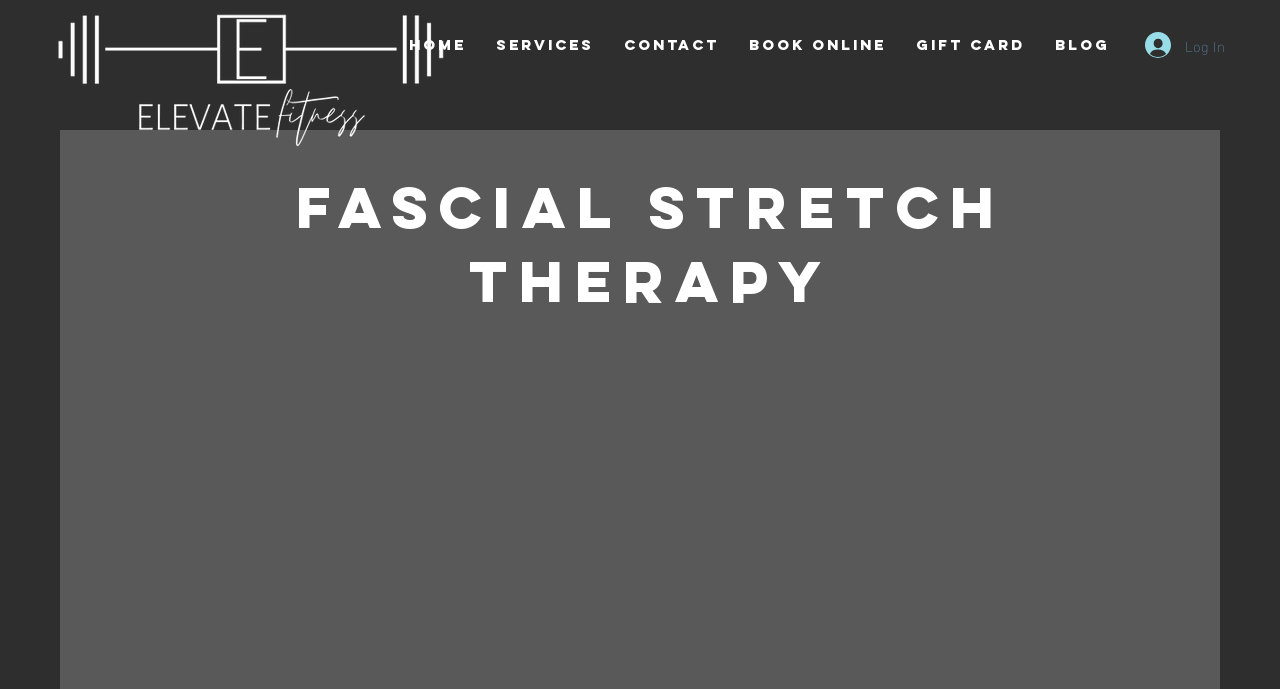Determine the bounding box coordinates (top-left x, top-left y, bottom-right x, bottom-right y) of the UI element described in the following text: HOME

[0.308, 0.029, 0.376, 0.102]